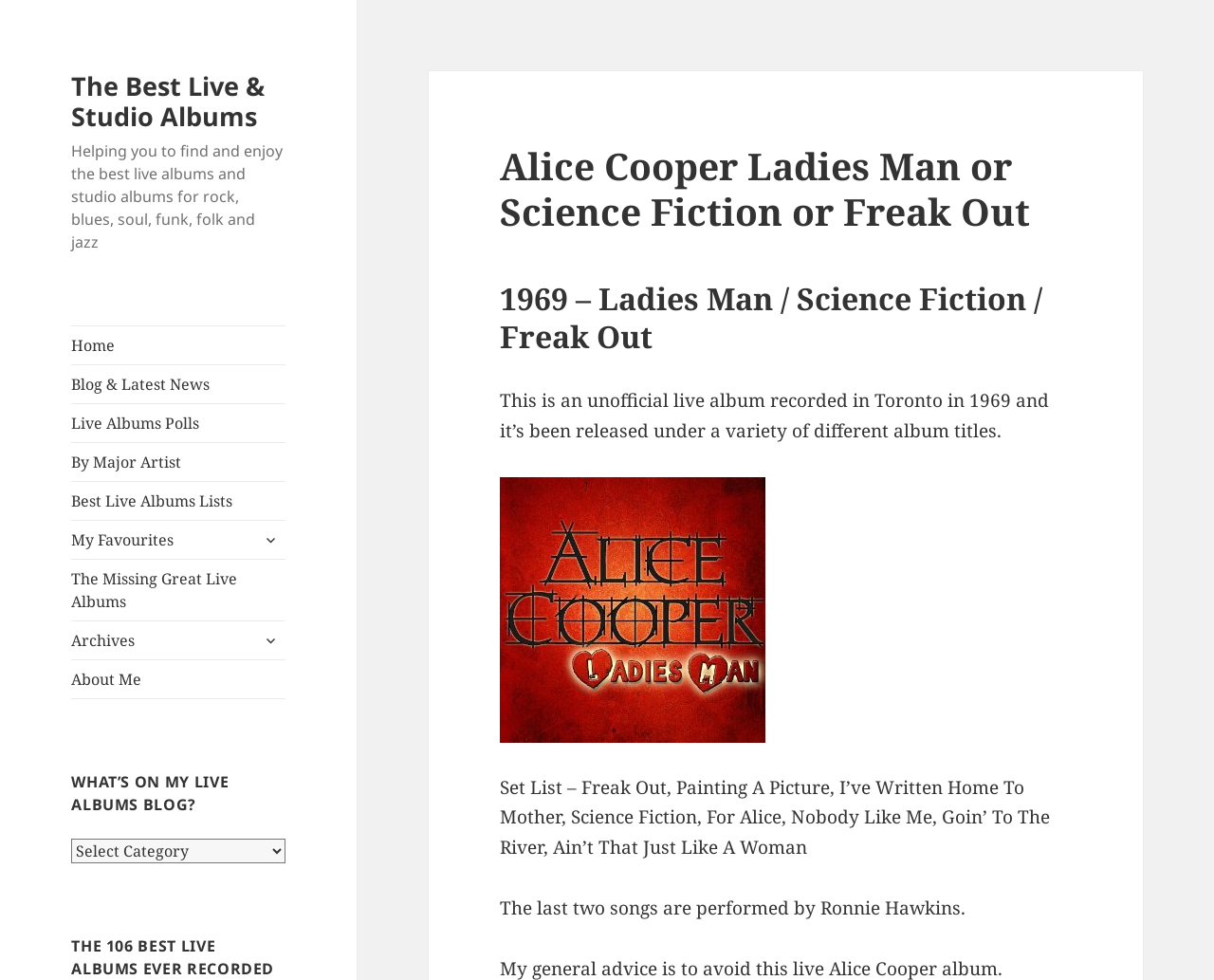Where was the live album recorded?
Could you please answer the question thoroughly and with as much detail as possible?

The question asks for the location where the live album was recorded. This information can be found in the static text element with the text 'This is an unofficial live album recorded in Toronto in 1969 and it’s been released under a variety of different album titles.'.